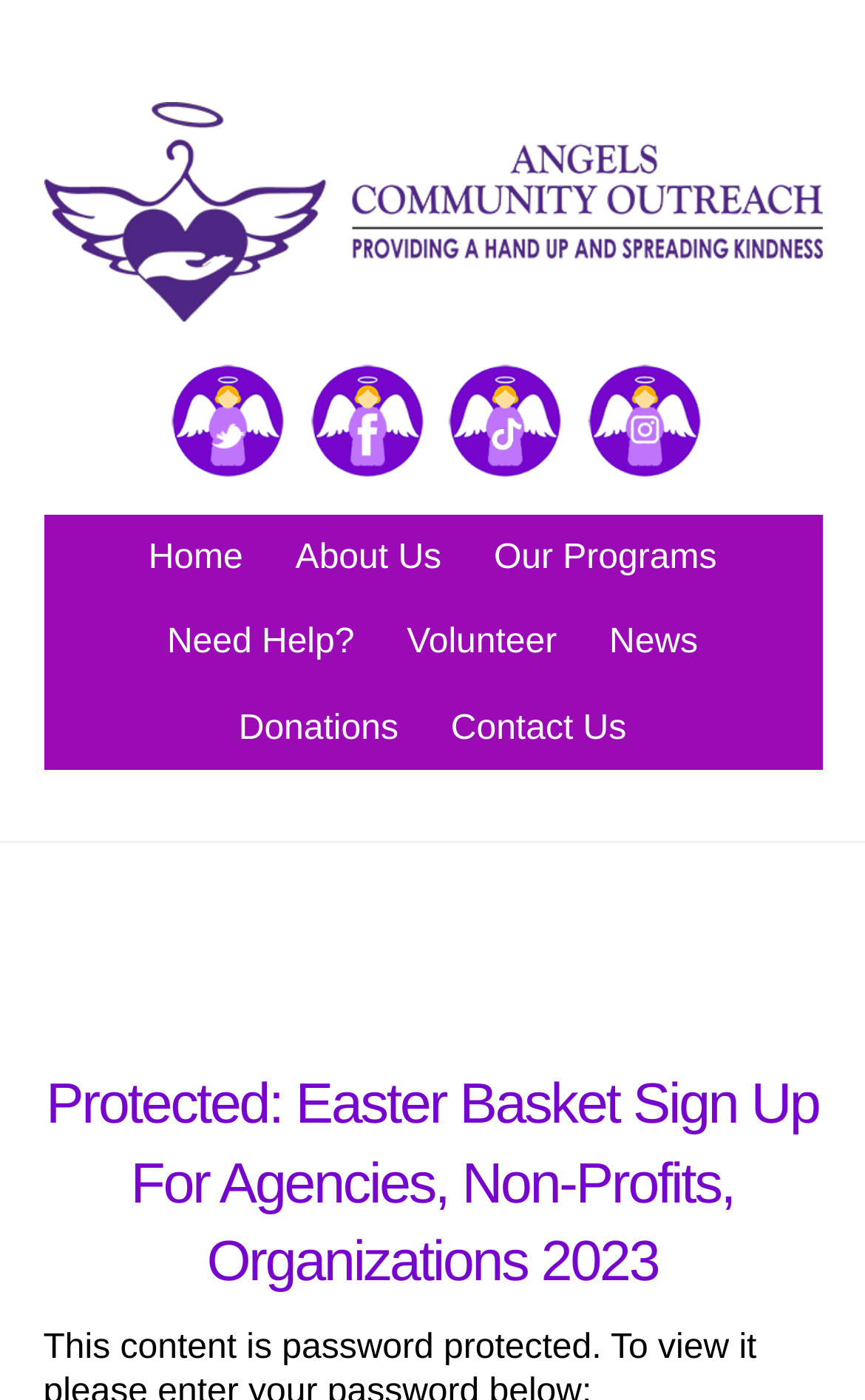Please find the bounding box for the following UI element description. Provide the coordinates in (top-left x, top-left y, bottom-right x, bottom-right y) format, with values between 0 and 1: title="Angels Outreach"

[0.05, 0.19, 0.95, 0.239]